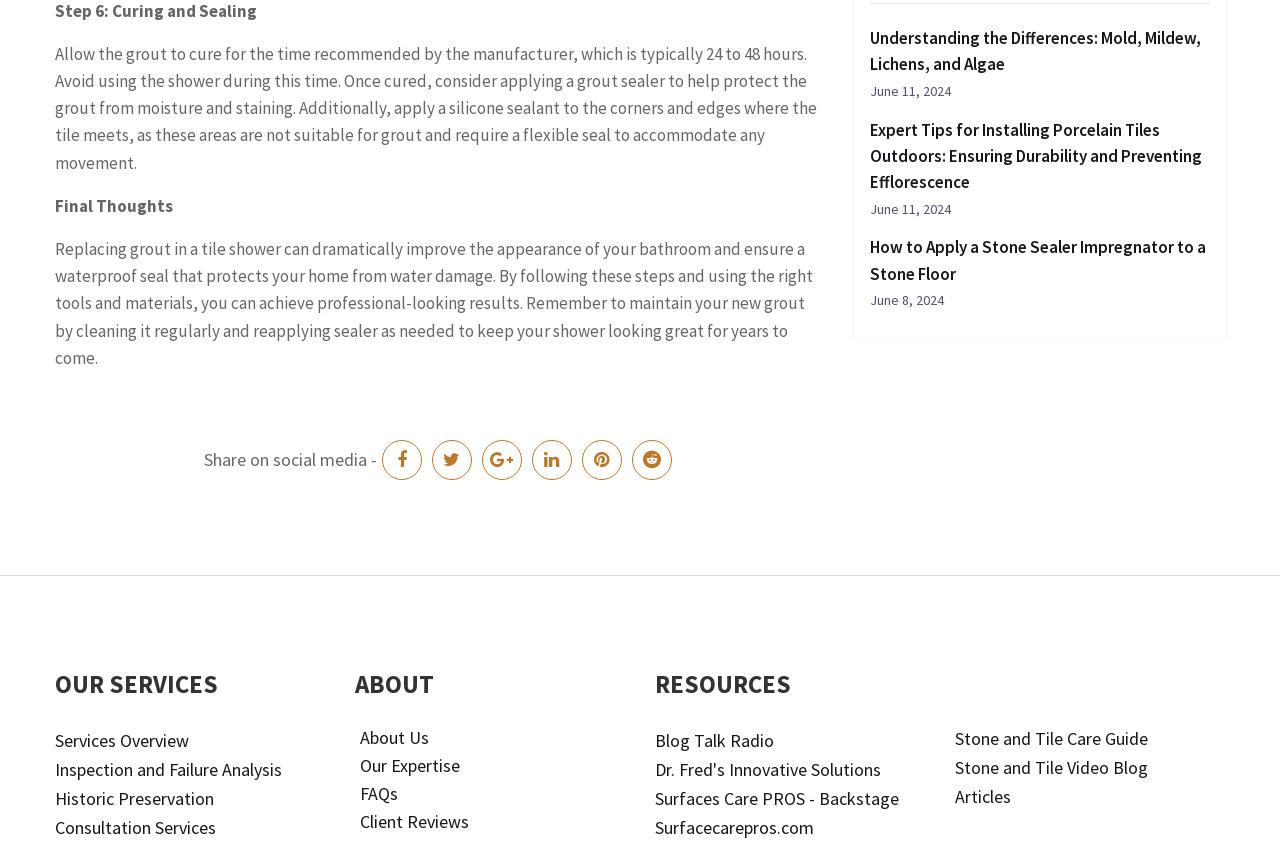Could you determine the bounding box coordinates of the clickable element to complete the instruction: "Read the blog talk radio"? Provide the coordinates as four float numbers between 0 and 1, i.e., [left, top, right, bottom].

[0.512, 0.863, 0.605, 0.89]